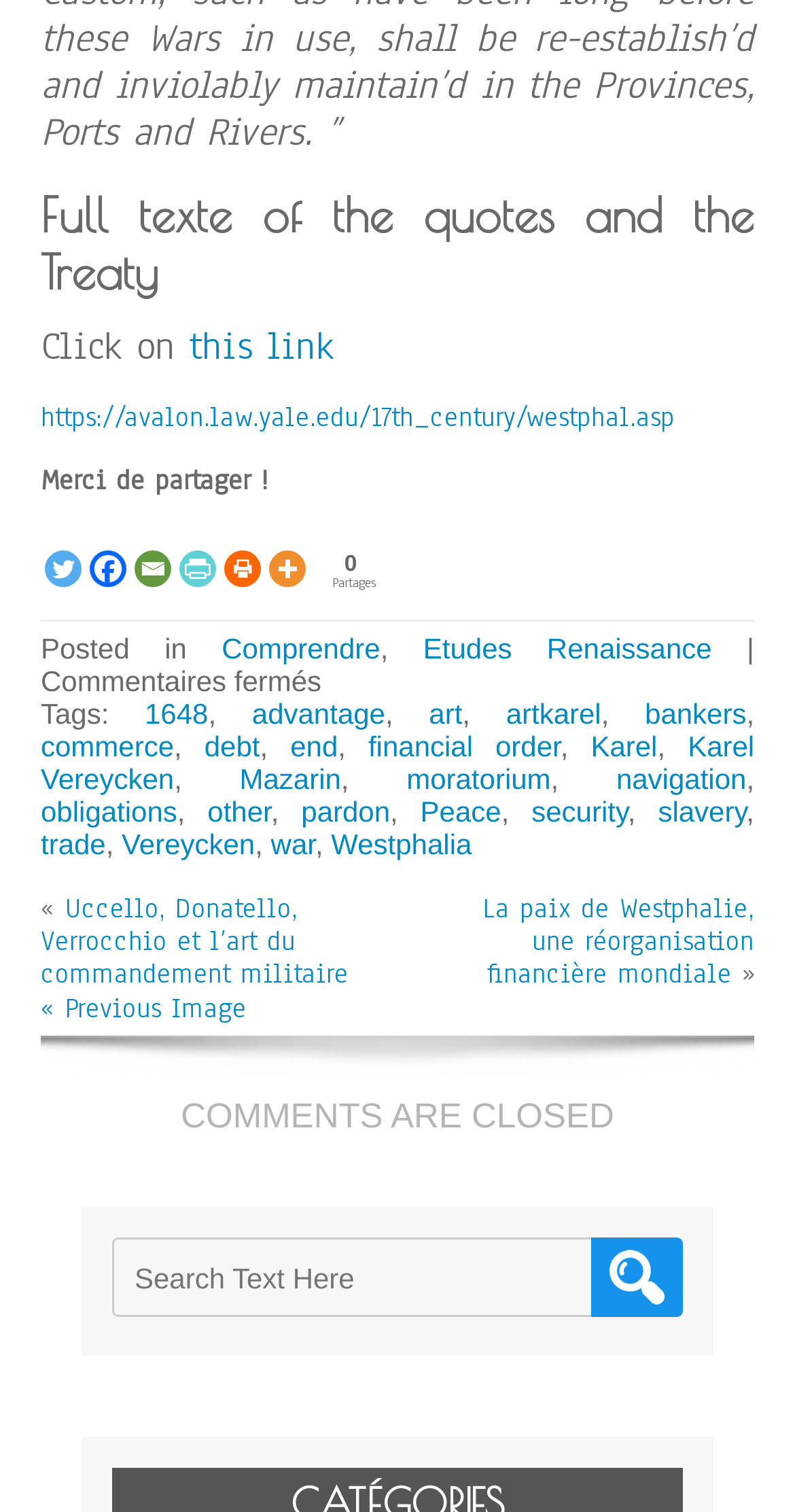For the element described, predict the bounding box coordinates as (top-left x, top-left y, bottom-right x, bottom-right y). All values should be between 0 and 1. Element description: Karel Vereycken

[0.051, 0.482, 0.949, 0.526]